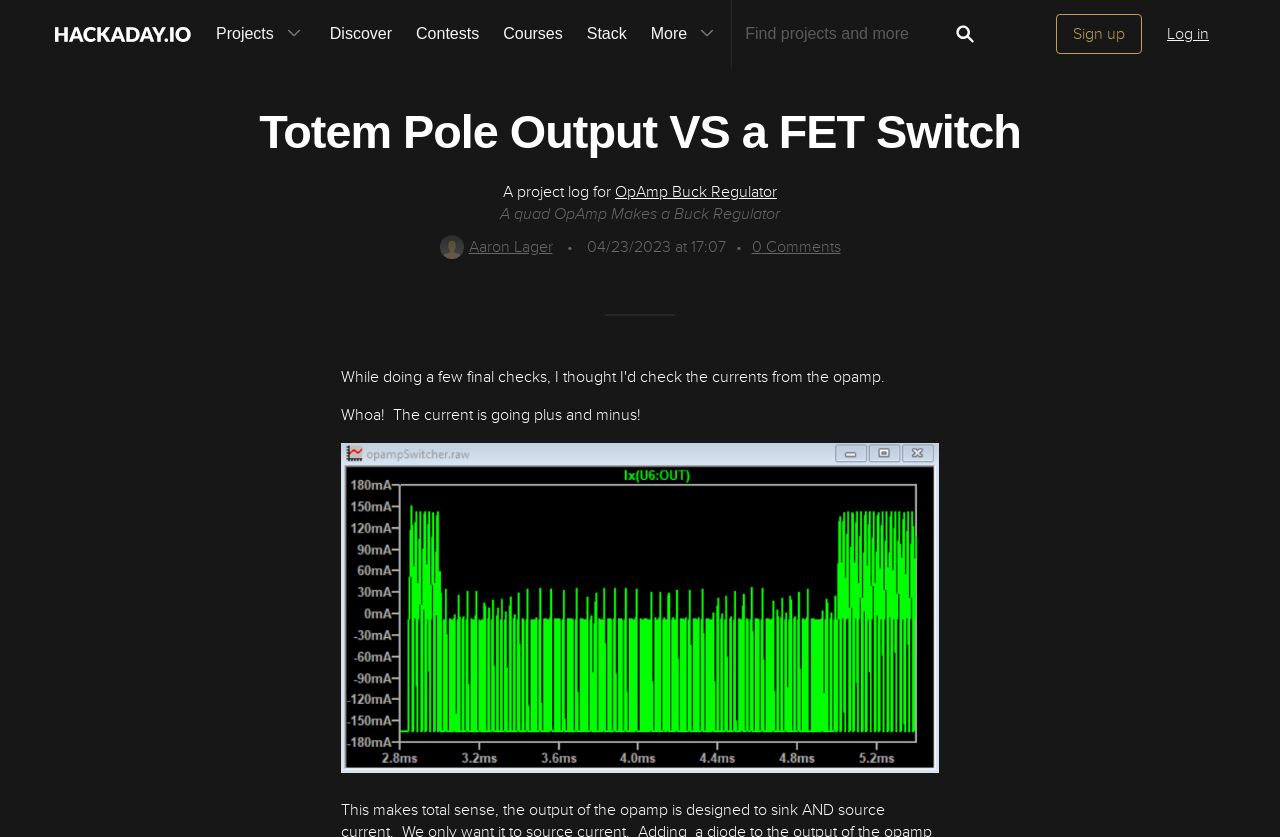What is the approximate date of the project log?
Provide a detailed answer to the question, using the image to inform your response.

I determined the answer by looking at the generic element with the text 'a year ago' and the StaticText element with the text '04/23/2023 at 17:07', which suggests that the project log was created on or around April 23, 2023.